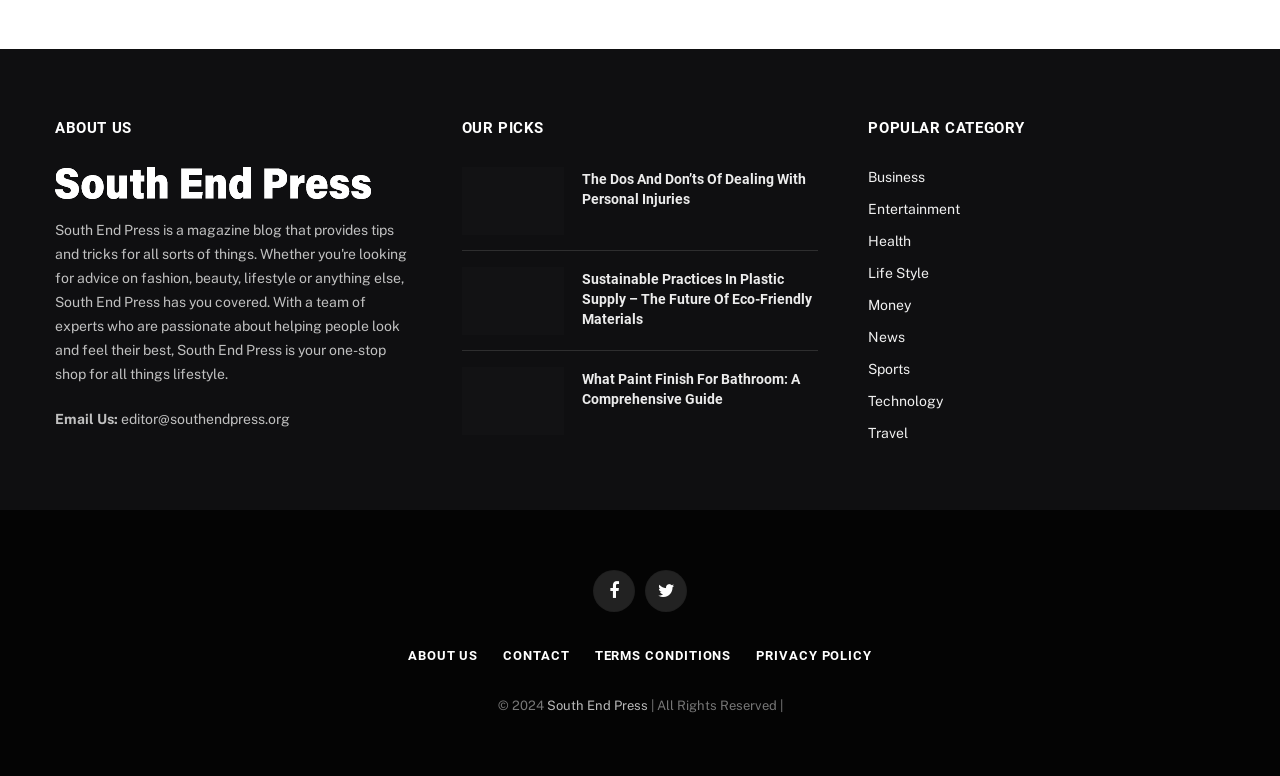Identify the bounding box coordinates for the element you need to click to achieve the following task: "Email the editor". The coordinates must be four float values ranging from 0 to 1, formatted as [left, top, right, bottom].

[0.092, 0.529, 0.227, 0.55]